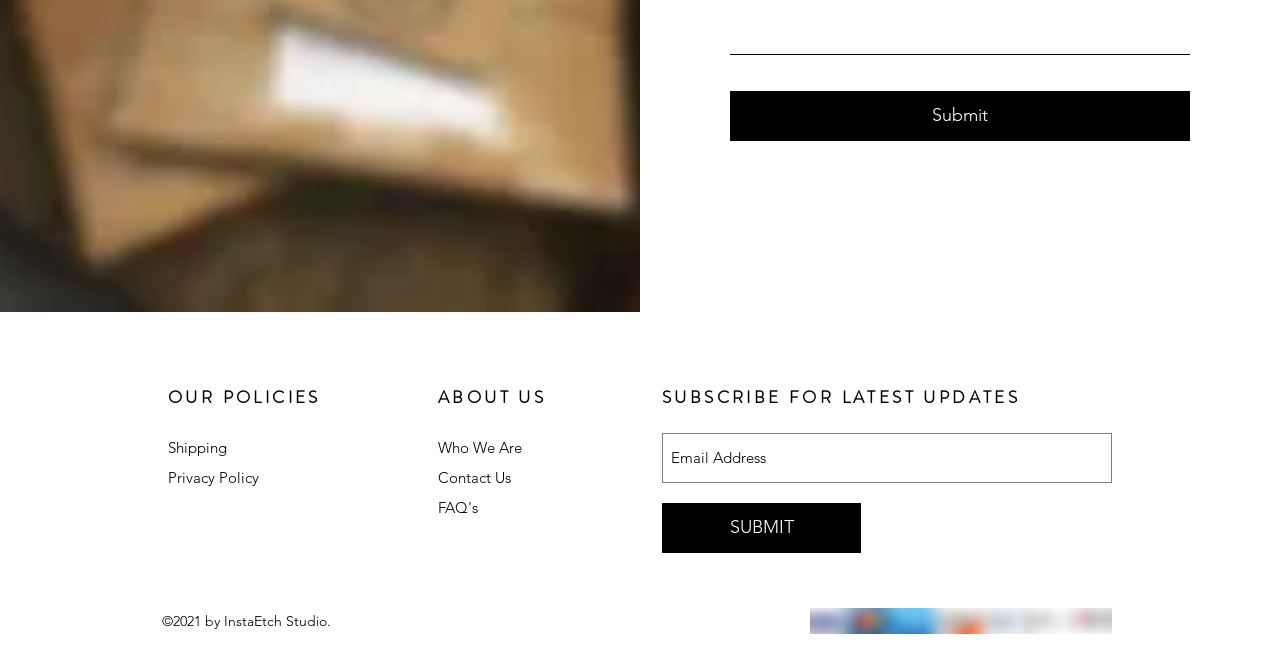Determine the bounding box coordinates of the clickable region to follow the instruction: "Click the Submit button".

[0.57, 0.14, 0.93, 0.218]